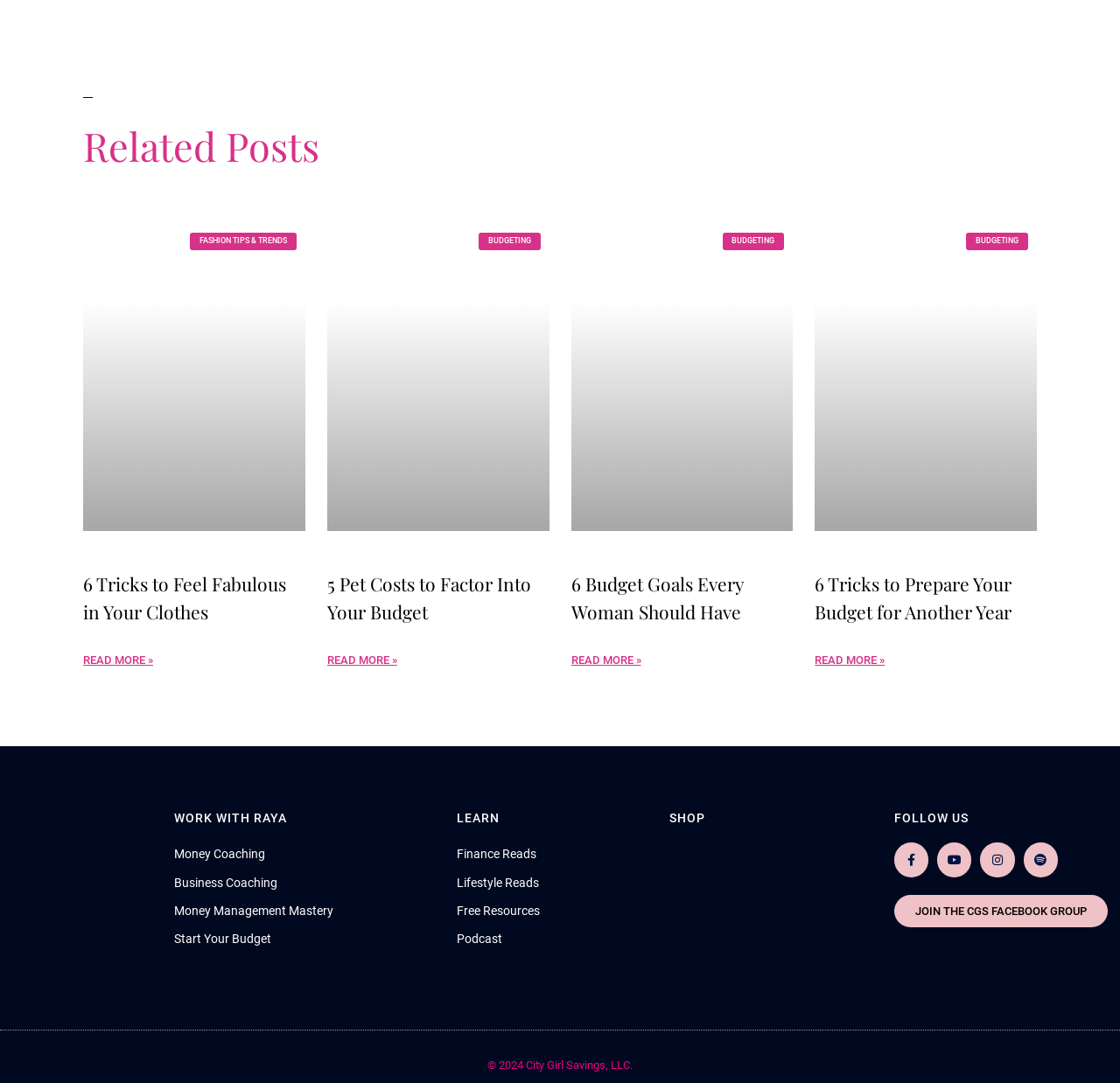Identify the bounding box coordinates for the UI element described as follows: "Facebook-f". Ensure the coordinates are four float numbers between 0 and 1, formatted as [left, top, right, bottom].

[0.798, 0.778, 0.829, 0.81]